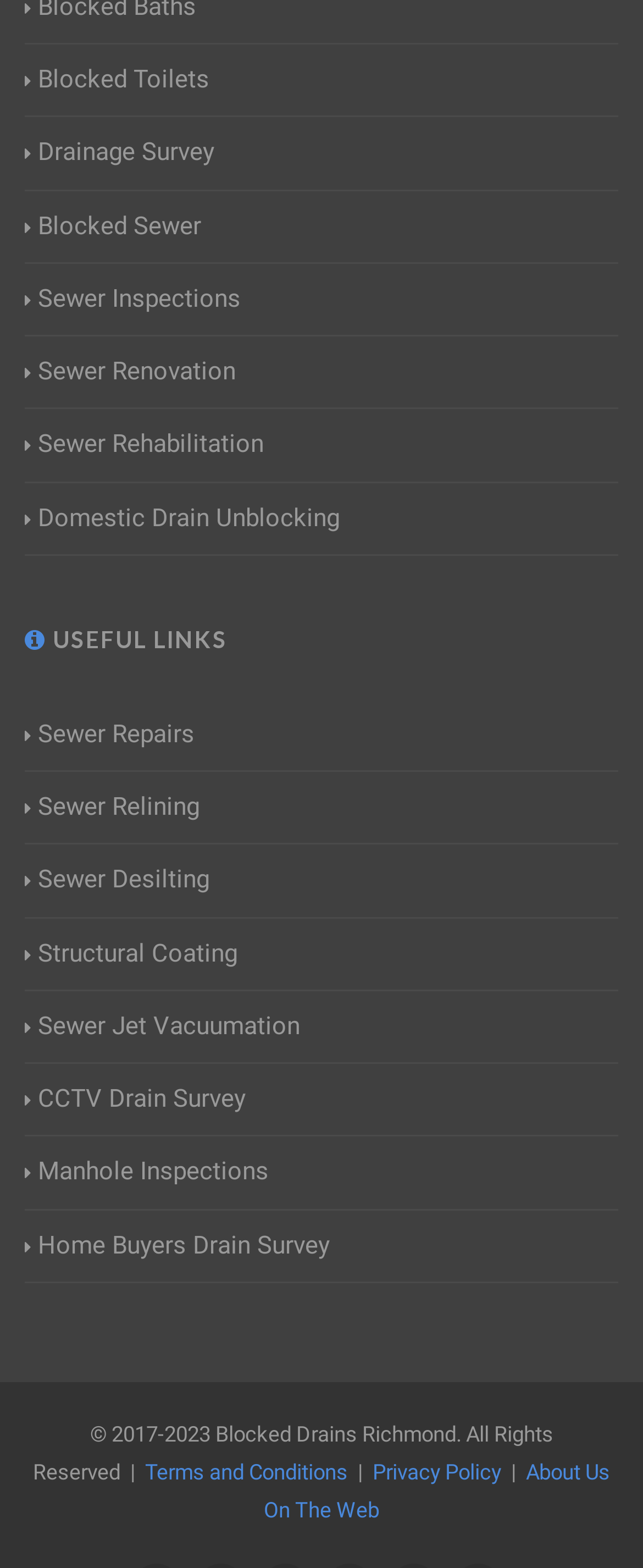Please locate the bounding box coordinates of the region I need to click to follow this instruction: "Check Terms and Conditions".

[0.226, 0.931, 0.541, 0.947]